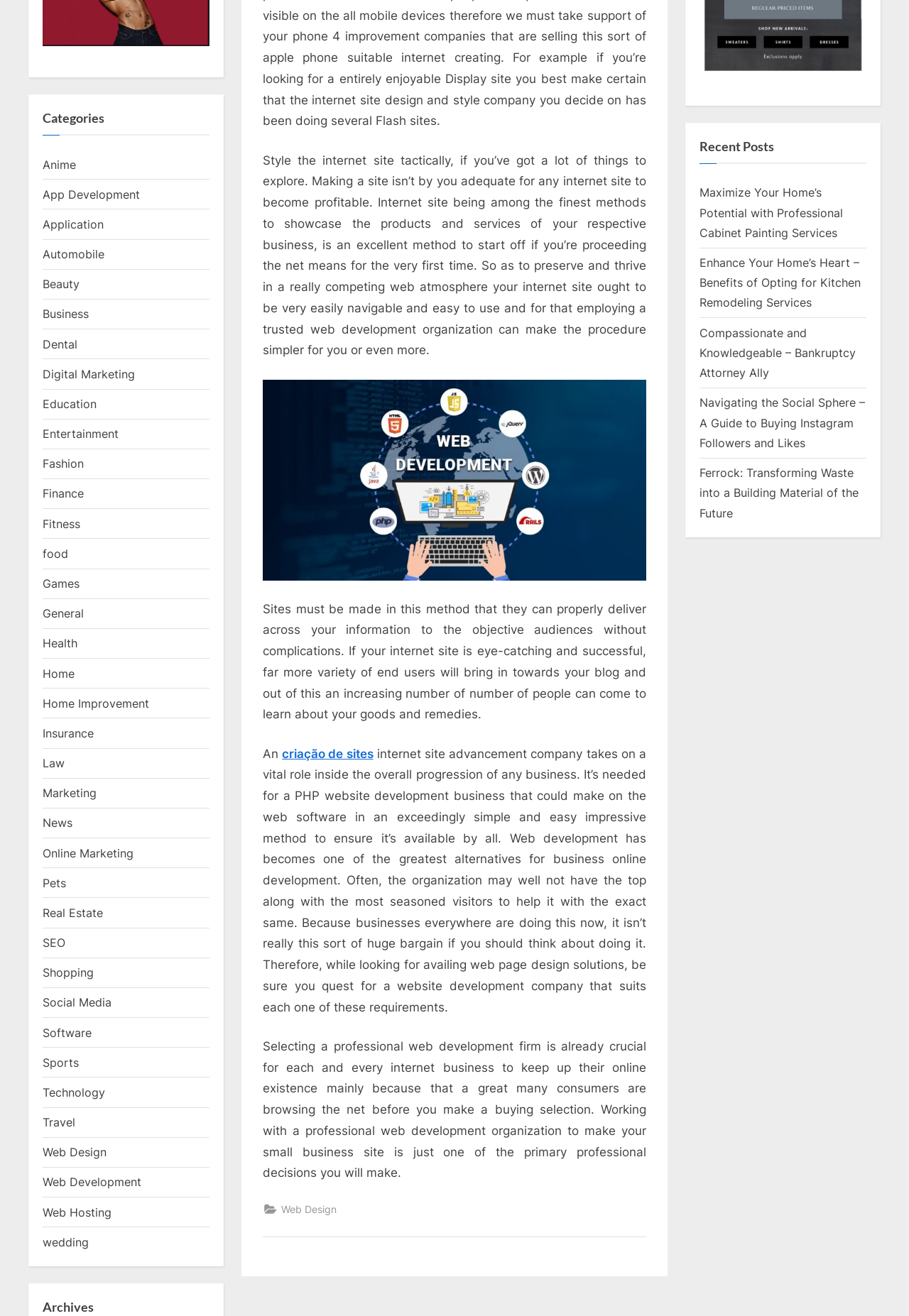Identify the bounding box for the UI element that is described as follows: "criação de sites".

[0.31, 0.567, 0.411, 0.578]